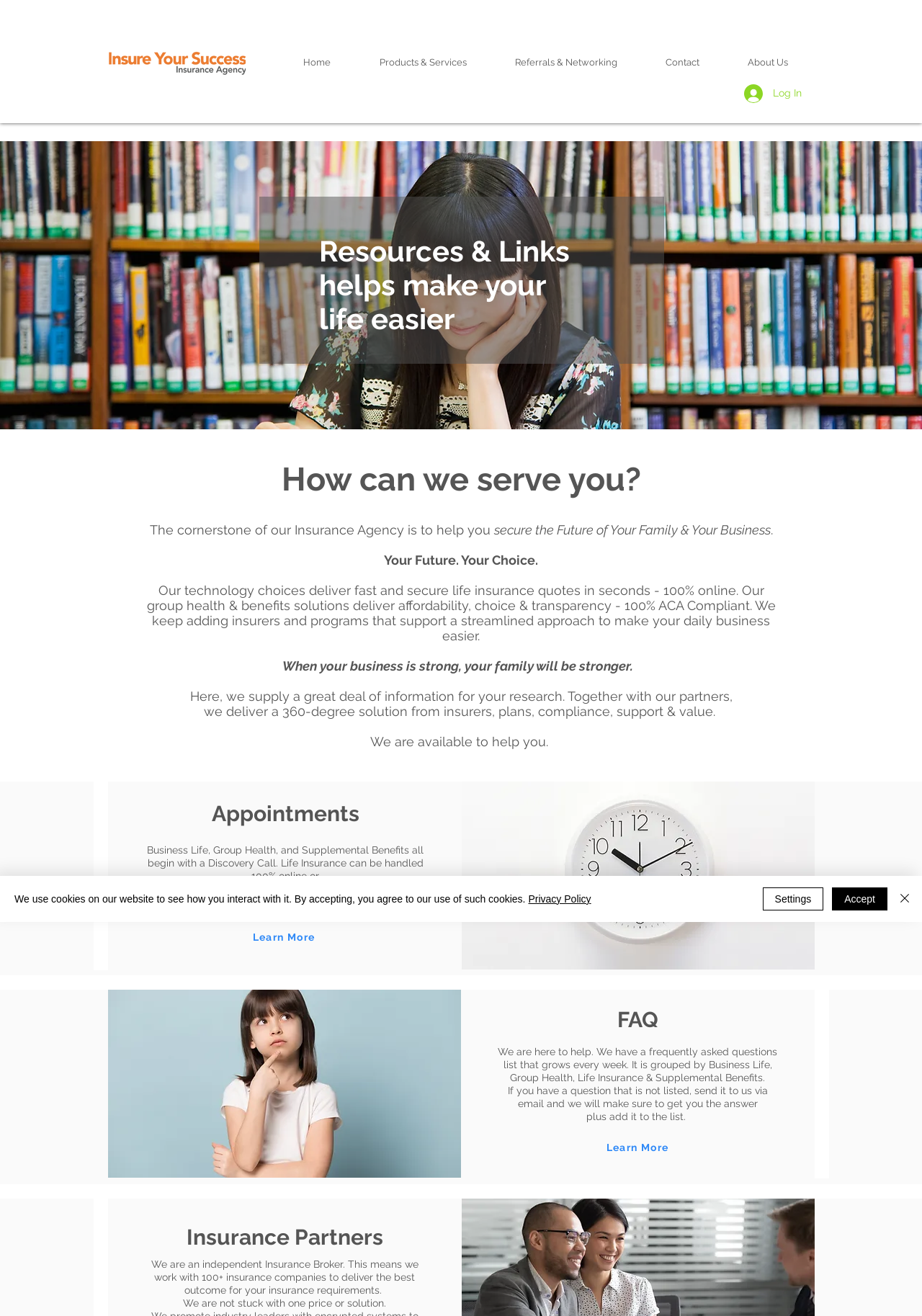Identify the bounding box coordinates for the UI element that matches this description: "Referrals & Networking".

[0.532, 0.037, 0.695, 0.059]